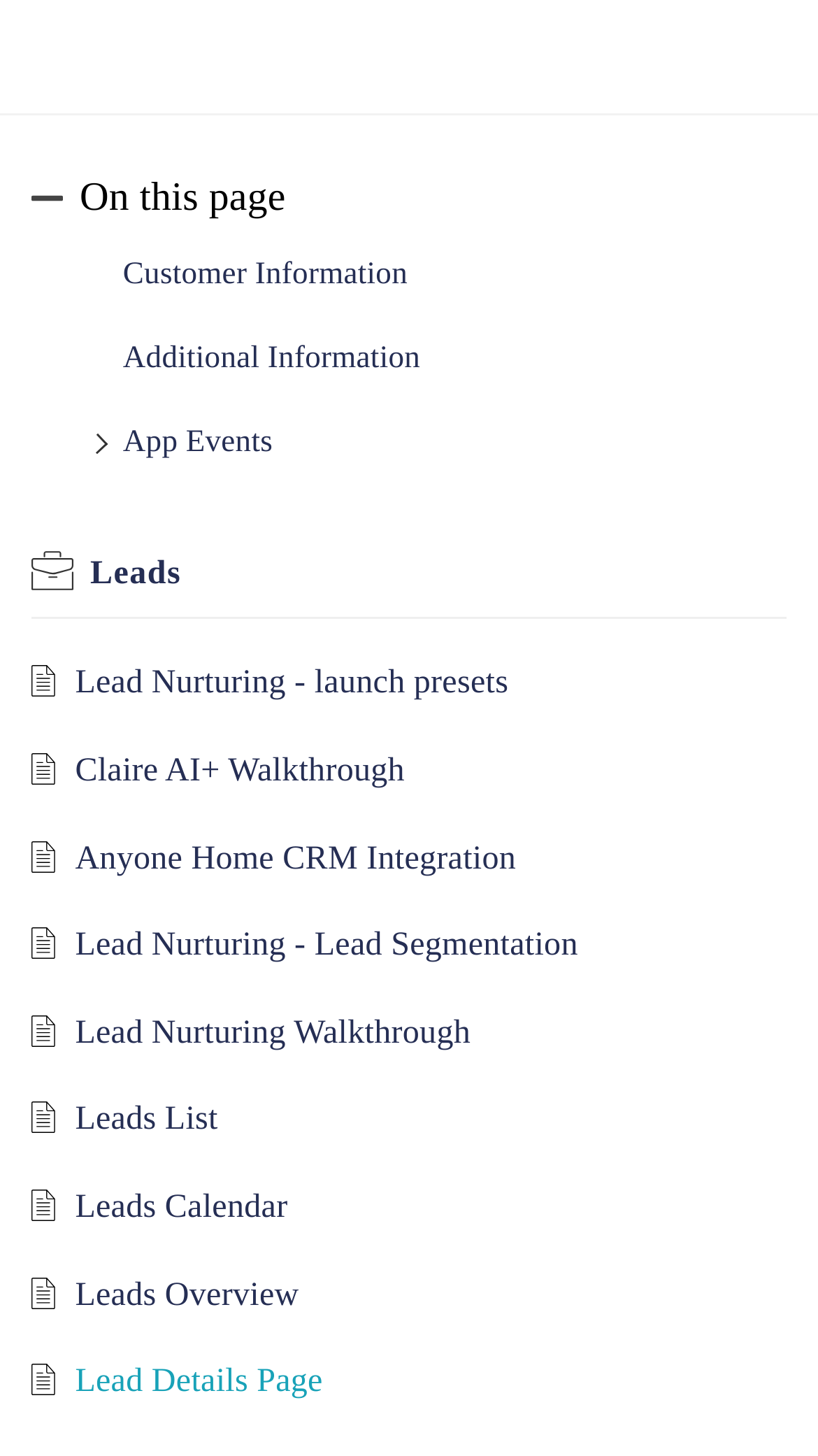Please find the bounding box coordinates of the element that you should click to achieve the following instruction: "Check lead details page". The coordinates should be presented as four float numbers between 0 and 1: [left, top, right, bottom].

[0.092, 0.937, 0.395, 0.961]